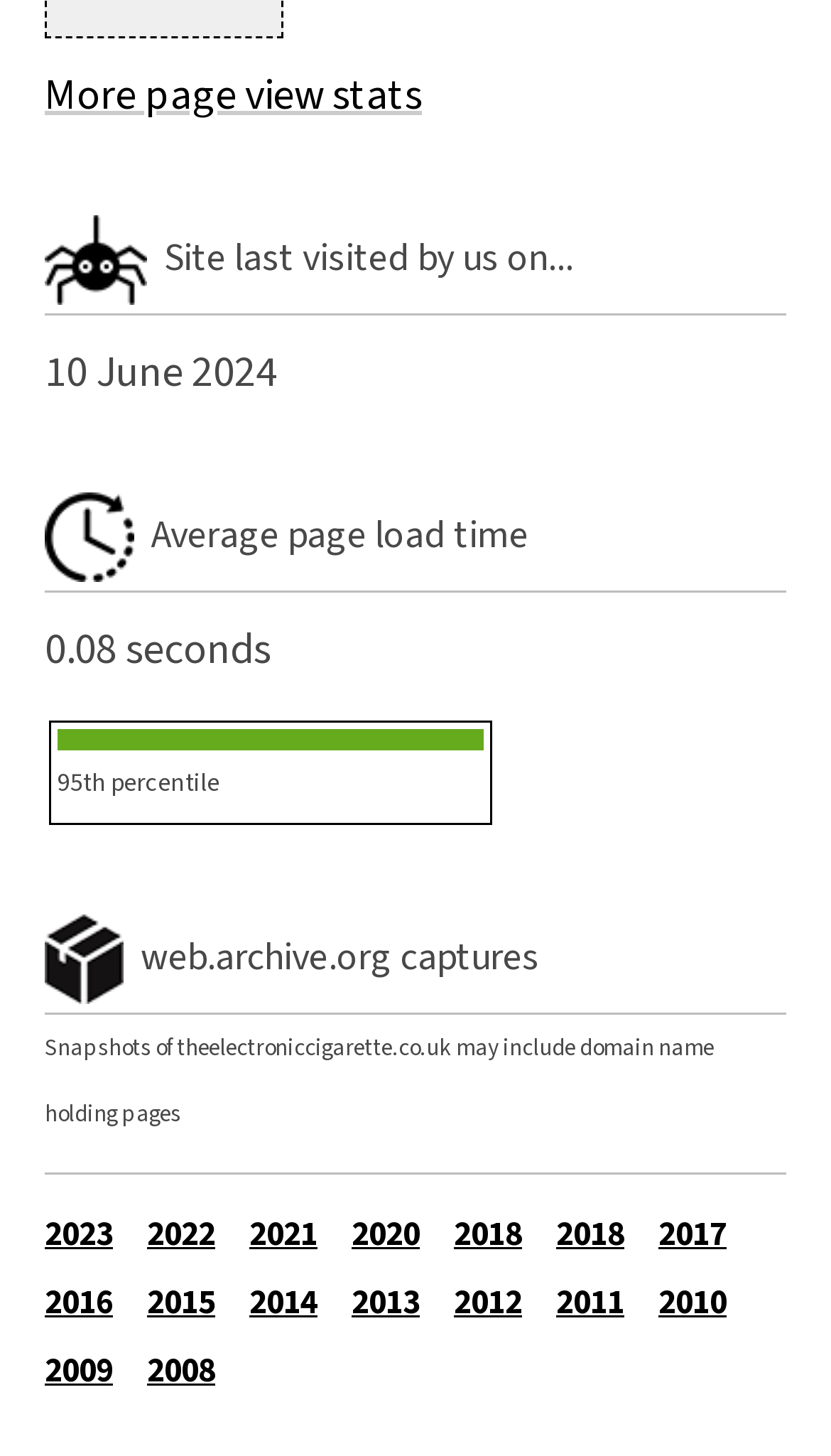Provide the bounding box coordinates for the UI element described in this sentence: "More page view stats". The coordinates should be four float values between 0 and 1, i.e., [left, top, right, bottom].

[0.054, 0.045, 0.508, 0.086]